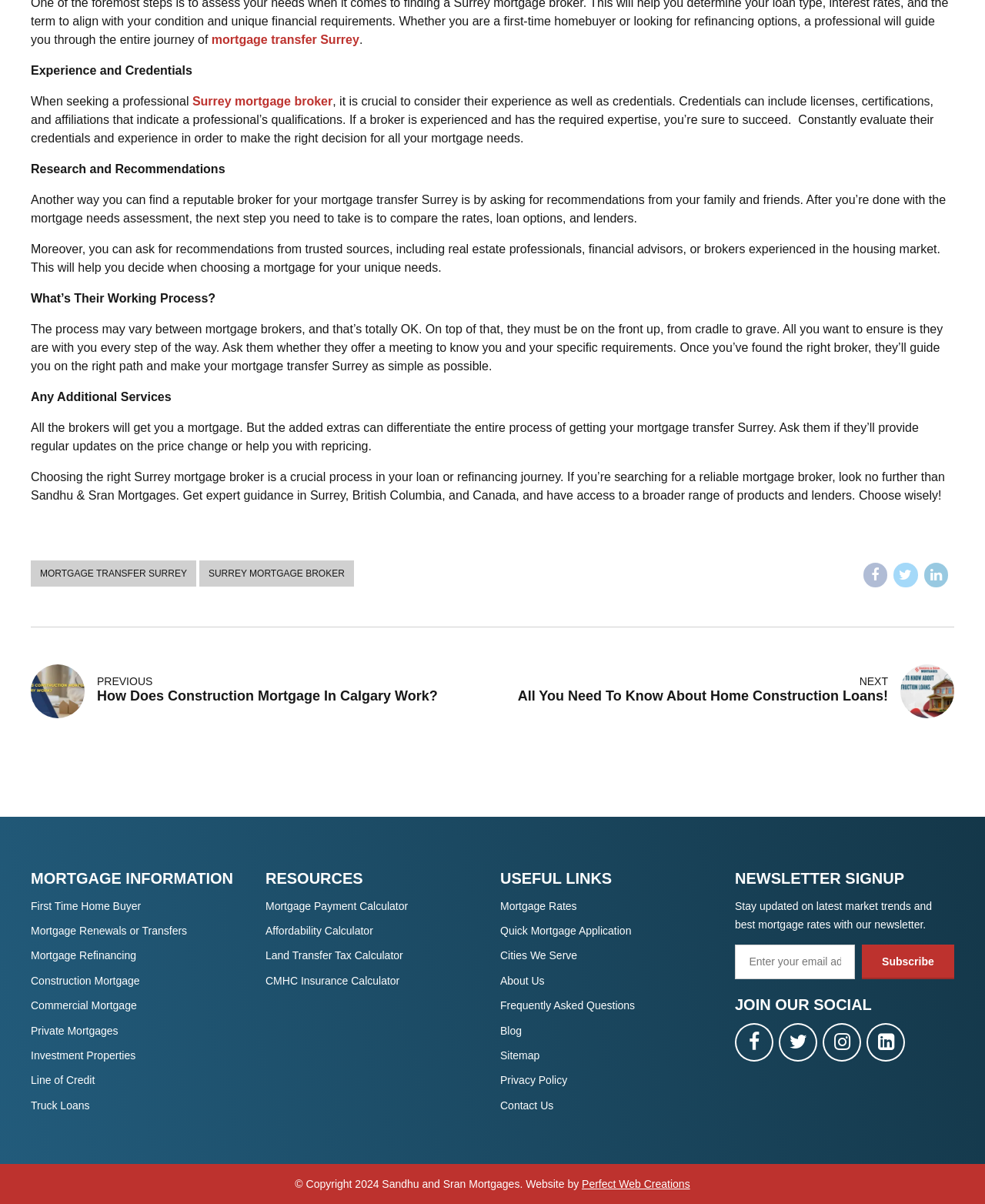What is the benefit of asking for recommendations from trusted sources when finding a mortgage broker?
Using the visual information, reply with a single word or short phrase.

To decide when choosing a mortgage